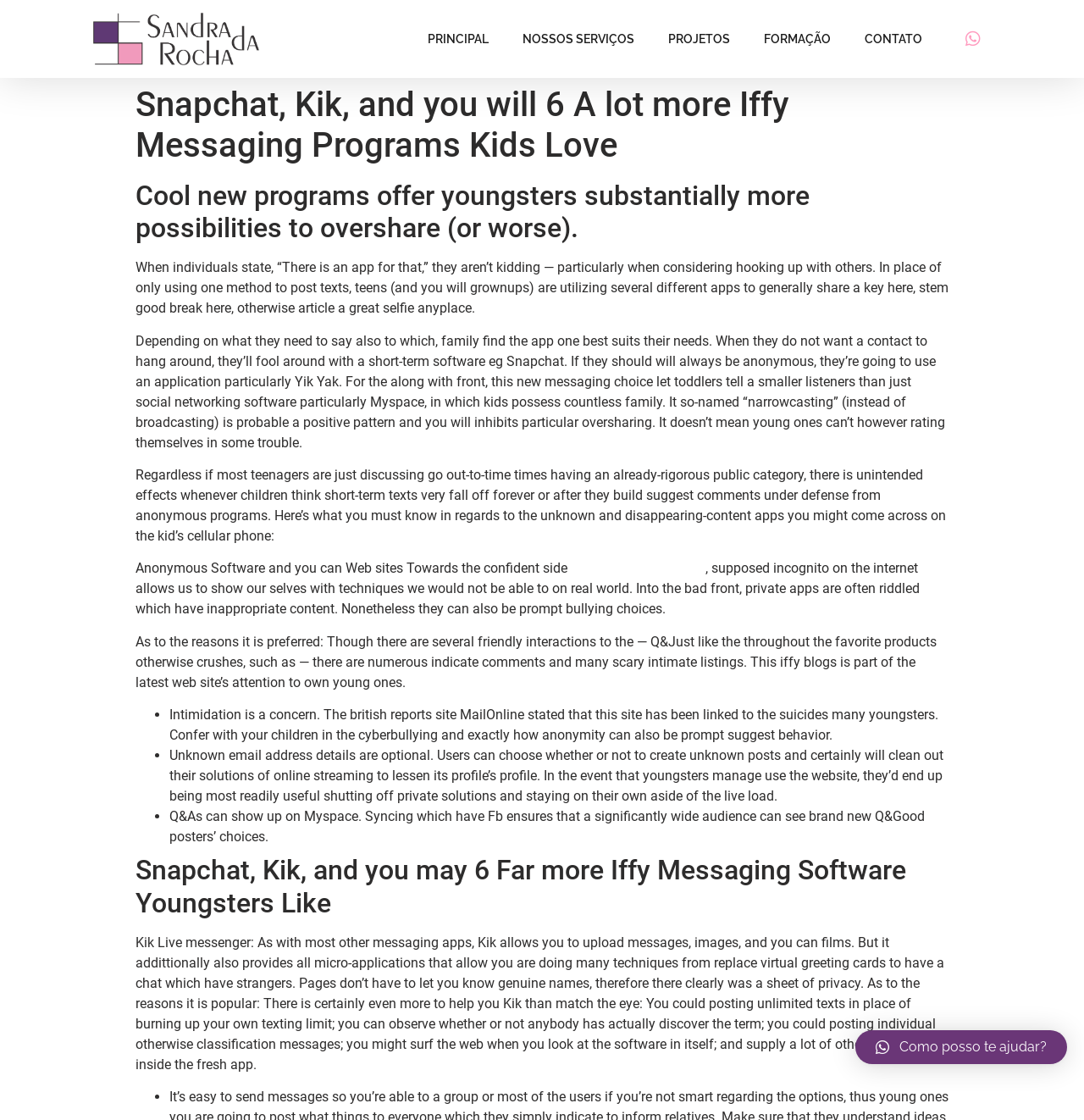Please extract the primary headline from the webpage.

Snapchat, Kik, and you will 6 A lot more Iffy Messaging Programs Kids Love